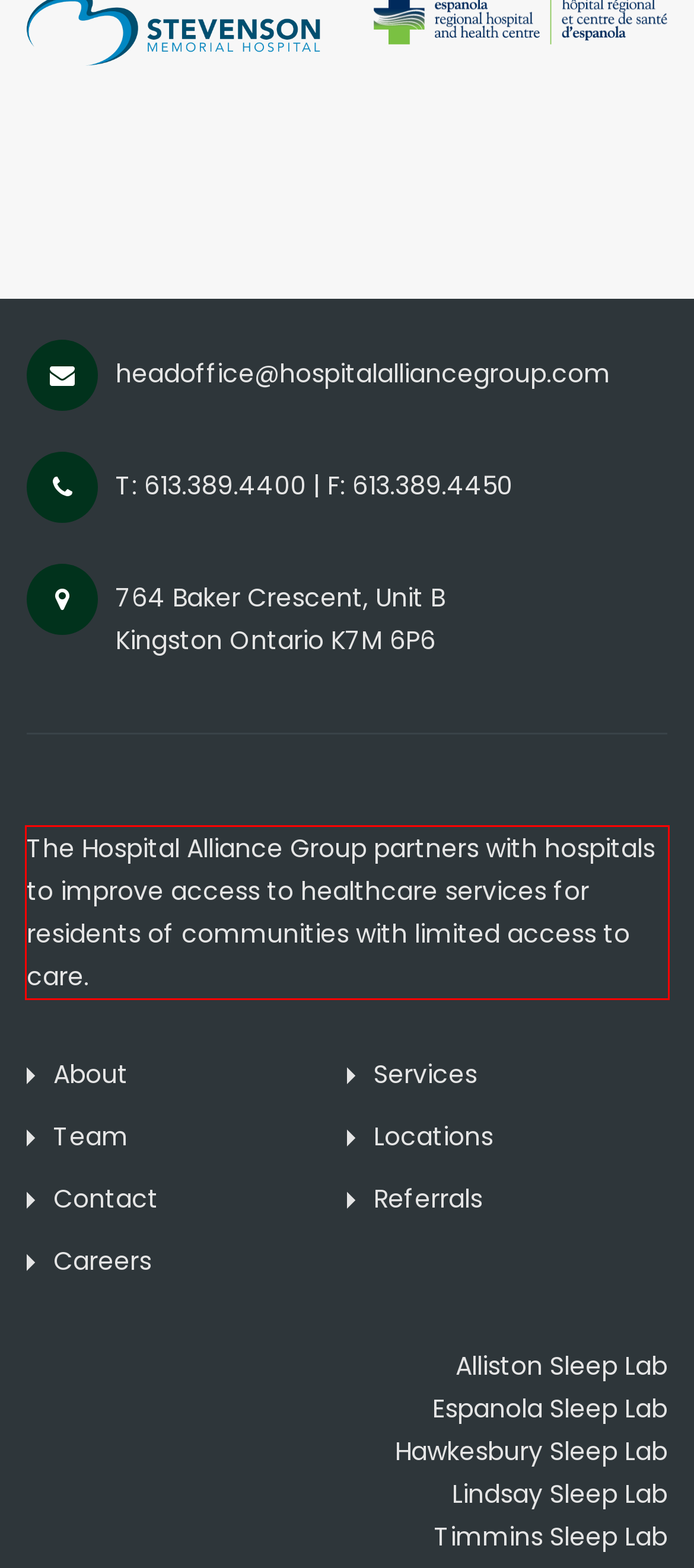Analyze the screenshot of the webpage that features a red bounding box and recognize the text content enclosed within this red bounding box.

The Hospital Alliance Group partners with hospitals to improve access to healthcare services for residents of communities with limited access to care.